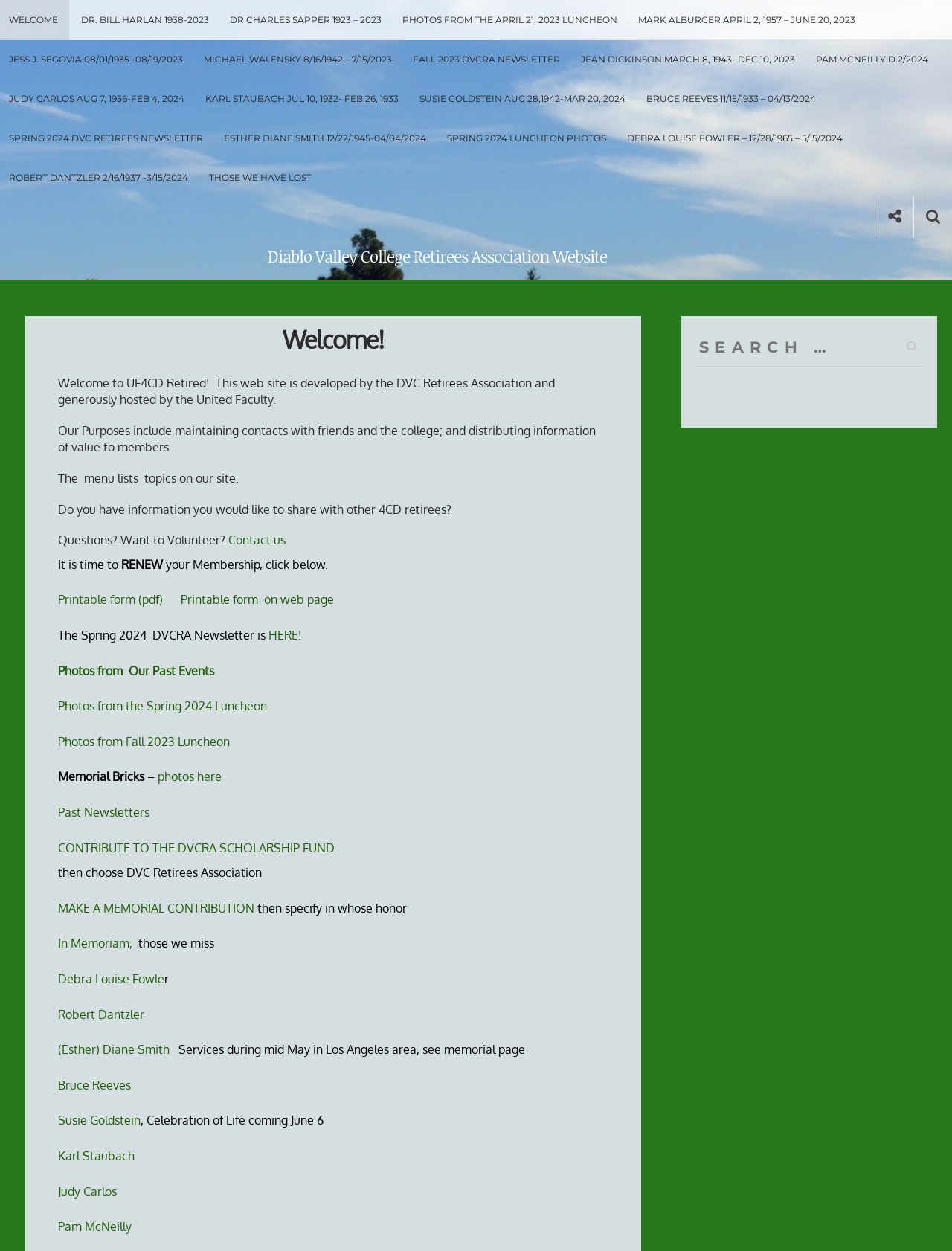Based on the element description Past Newsletters, identify the bounding box of the UI element in the given webpage screenshot. The coordinates should be in the format (top-left x, top-left y, bottom-right x, bottom-right y) and must be between 0 and 1.

[0.061, 0.643, 0.157, 0.655]